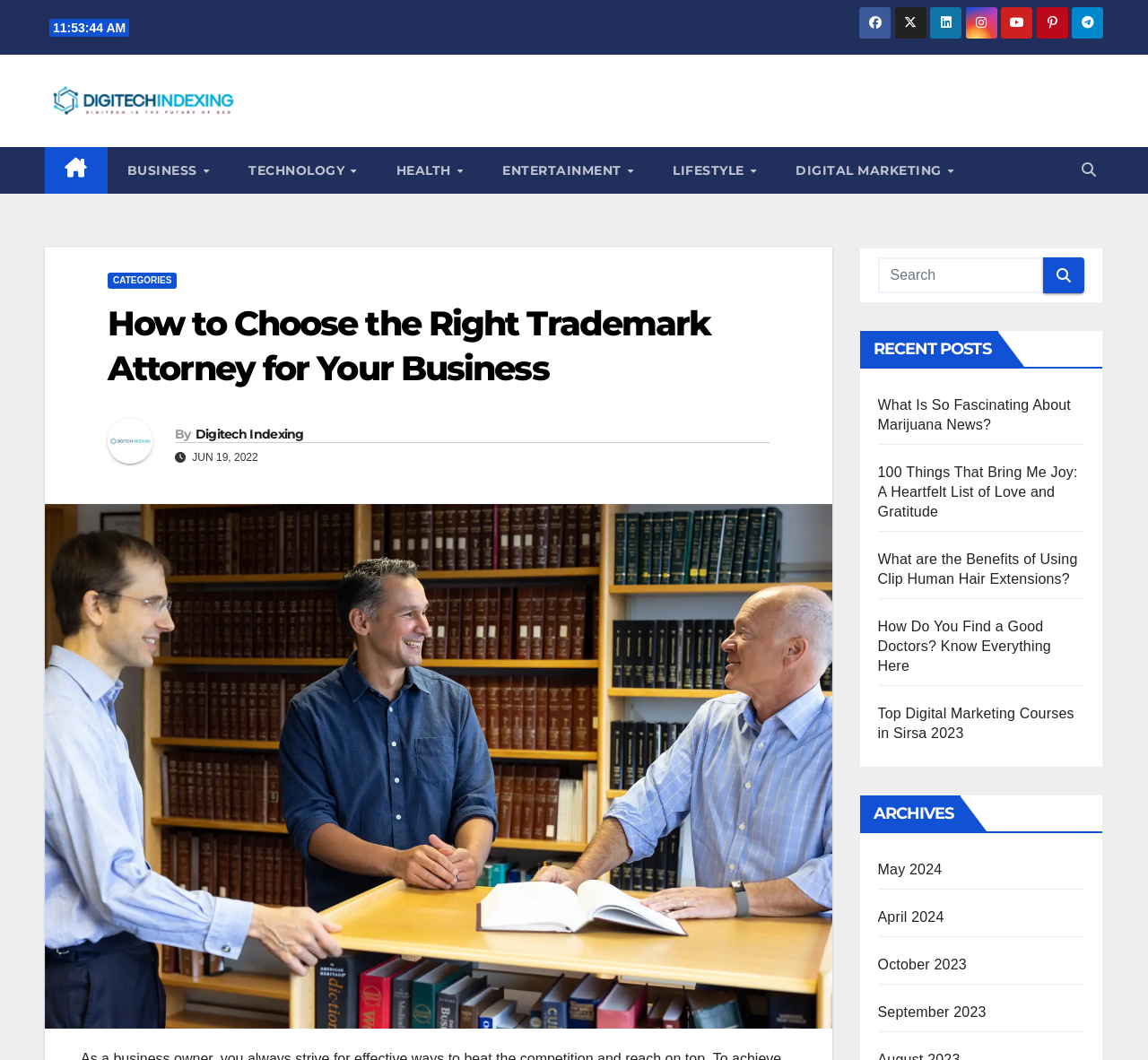Please specify the bounding box coordinates of the region to click in order to perform the following instruction: "View the recent post 'What Is So Fascinating About Marijuana News?'".

[0.764, 0.375, 0.933, 0.408]